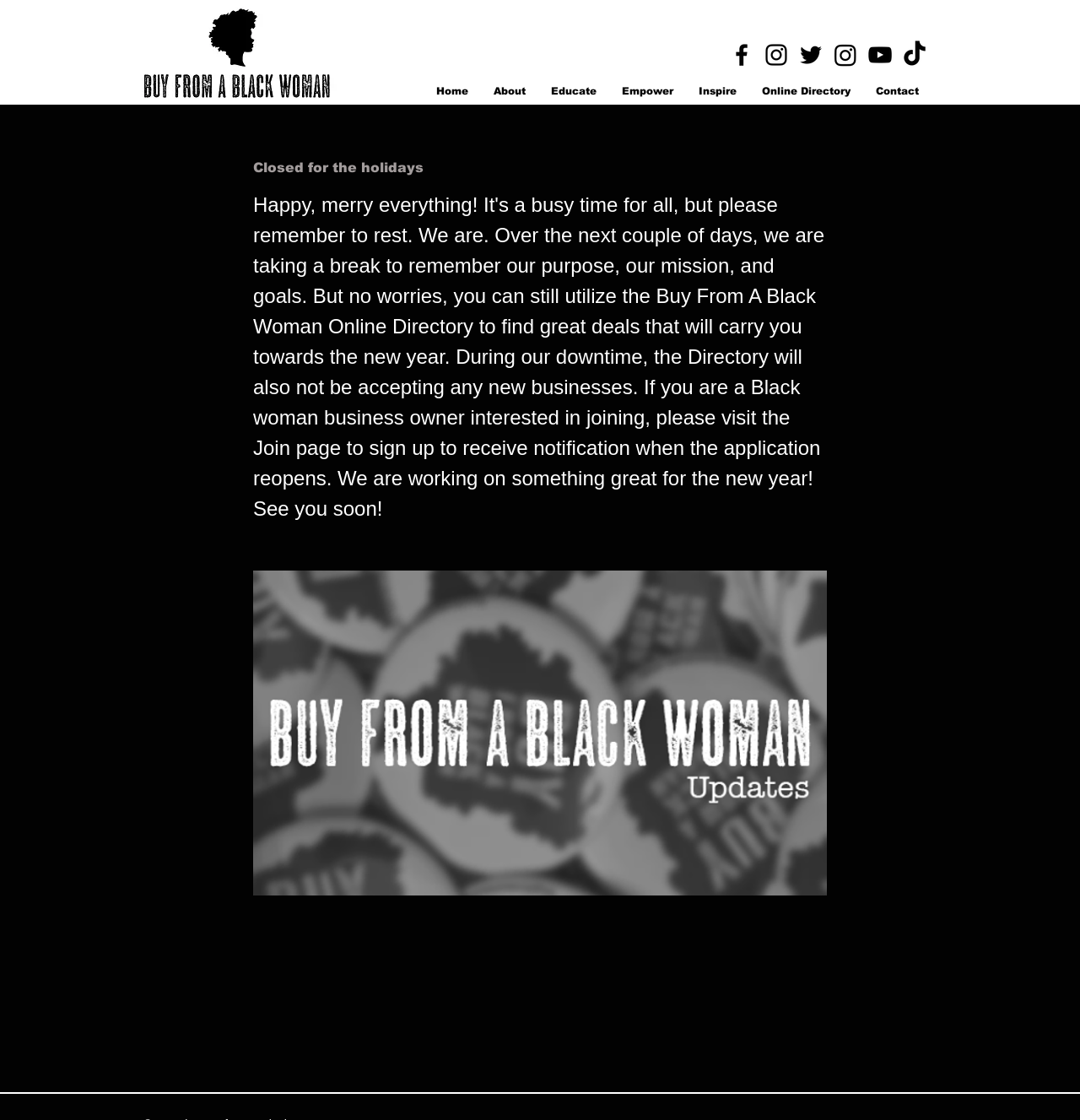Highlight the bounding box coordinates of the element you need to click to perform the following instruction: "Click the Twitter link."

[0.738, 0.036, 0.764, 0.062]